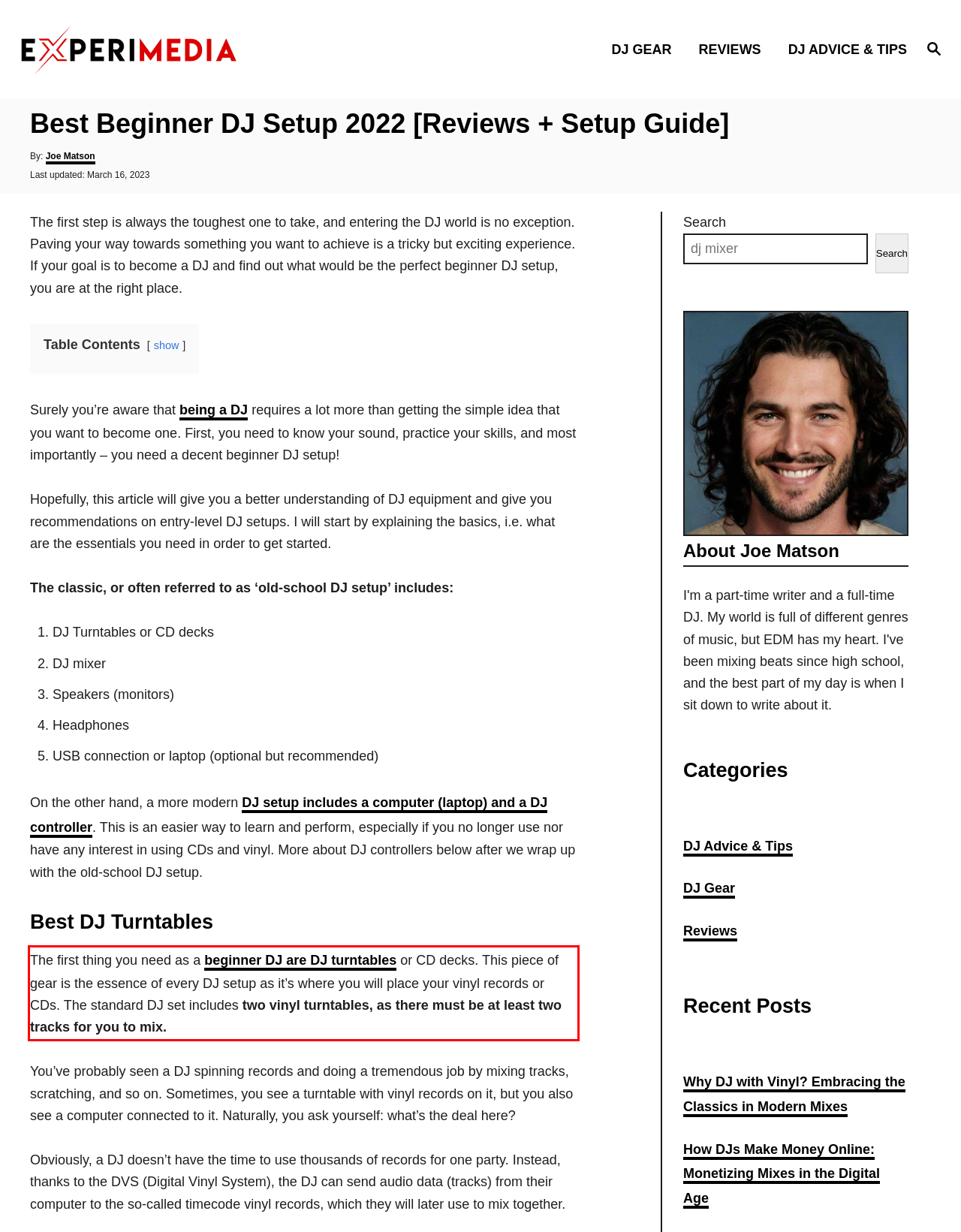You are provided with a screenshot of a webpage containing a red bounding box. Please extract the text enclosed by this red bounding box.

The first thing you need as a beginner DJ are DJ turntables or CD decks. This piece of gear is the essence of every DJ setup as it’s where you will place your vinyl records or CDs. The standard DJ set includes two vinyl turntables, as there must be at least two tracks for you to mix.